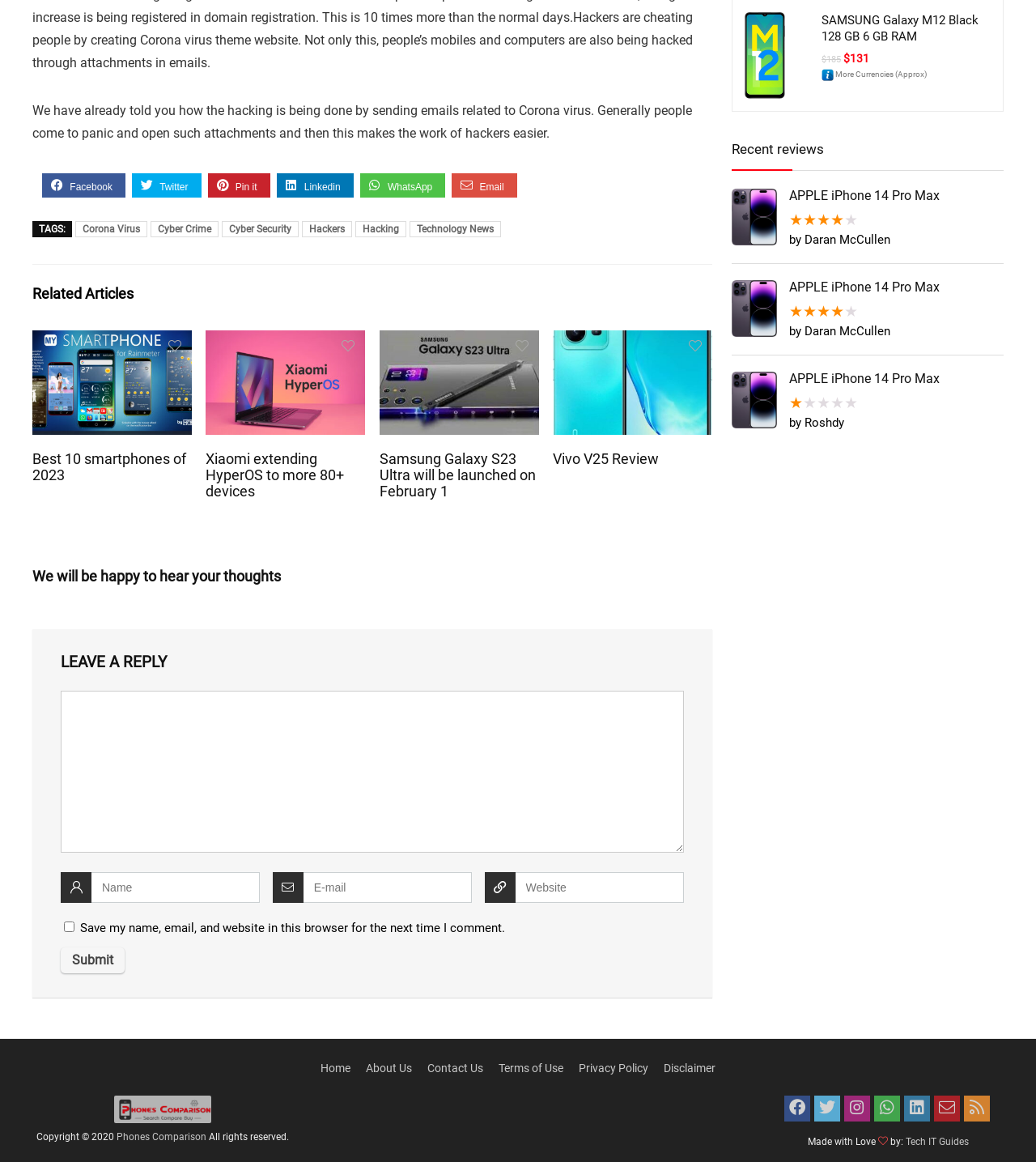Determine the bounding box for the HTML element described here: "Tech IT Guides". The coordinates should be given as [left, top, right, bottom] with each number being a float between 0 and 1.

[0.874, 0.978, 0.935, 0.988]